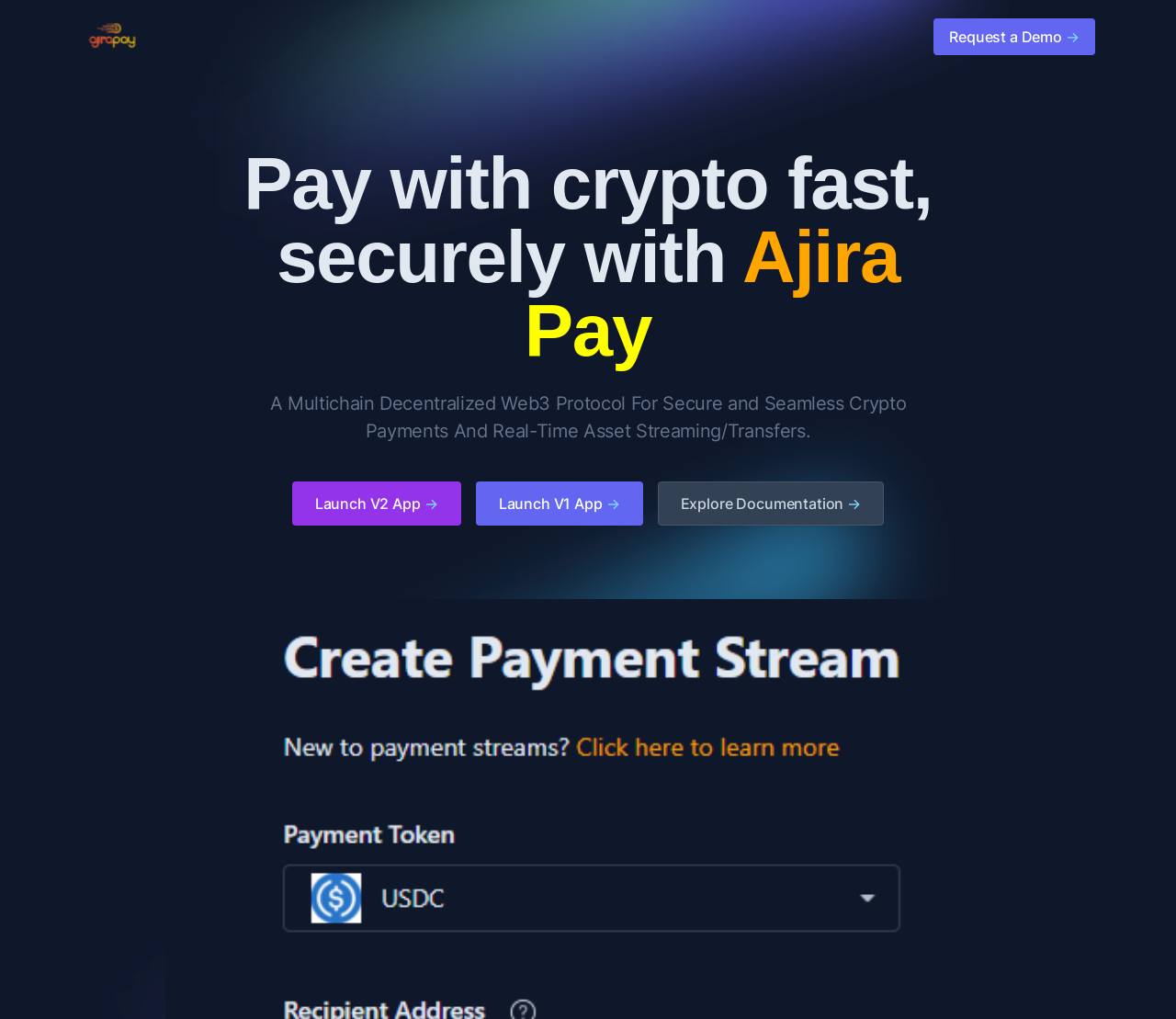Generate a comprehensive description of the contents of the webpage.

The webpage is about Ajira Pay Finance, a multichain decentralized web3 protocol for secure and seamless crypto payments. At the top left corner, there is a logo, which is an image linked to another webpage. 

Below the logo, there is a prominent heading that reads "Pay with crypto fast, securely with Ajira Pay". This heading is centered on the page and takes up a significant amount of vertical space.

Underneath the heading, there is a paragraph of text that summarizes the protocol's features, stating that it enables secure and seamless crypto payments and real-time asset streaming/transfers.

To the left of the paragraph, there are three links: "Launch V2 App", "Launch V1 App", and "Explore Documentation". These links are aligned vertically and are positioned near the center of the page.

On the top right corner, there is another link that reads "Request a Demo ->". This link is smaller in size compared to the other links on the page.

Overall, the webpage has a simple and clean layout, with a focus on highlighting the key features and benefits of Ajira Pay Finance.